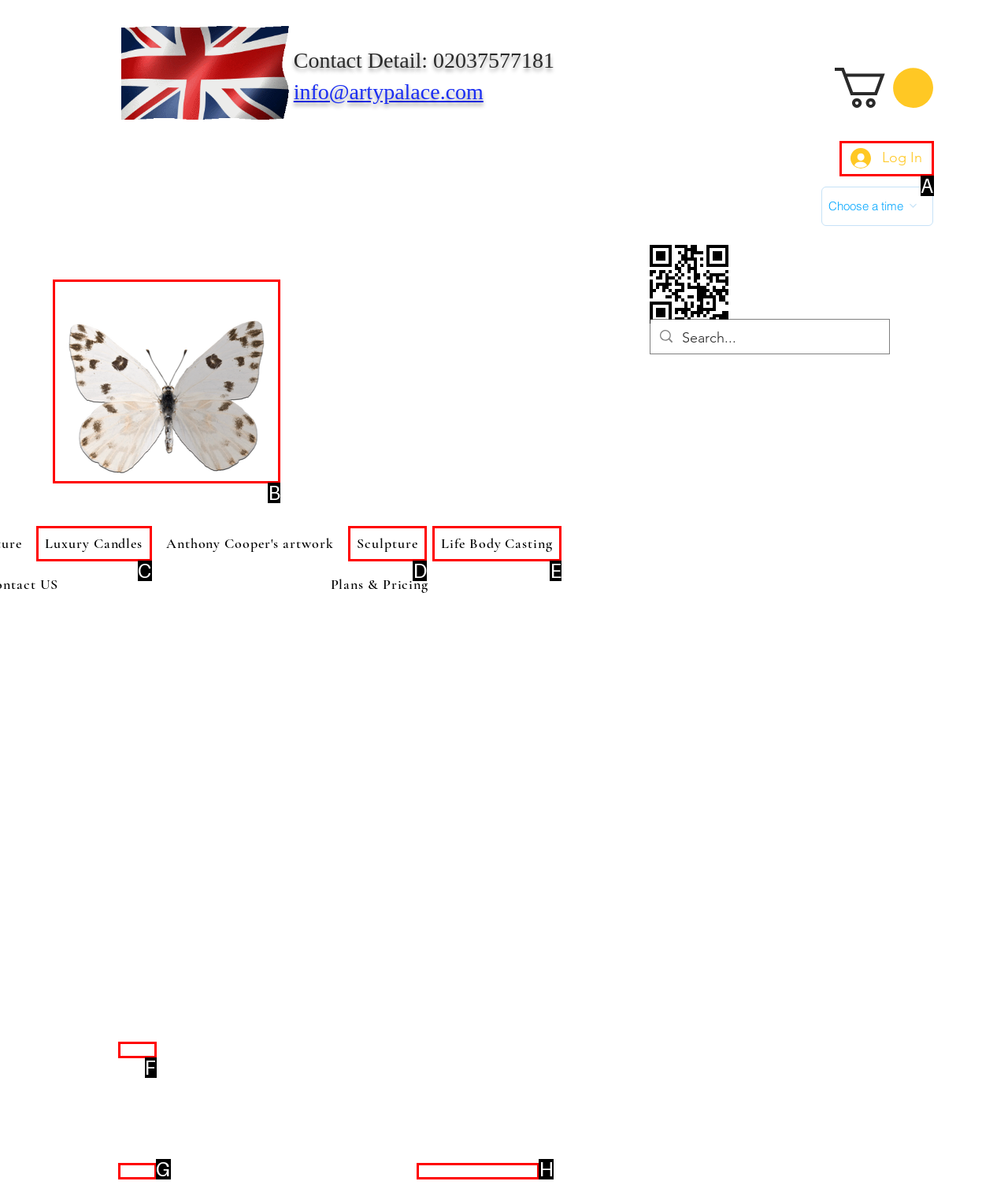Which HTML element should be clicked to fulfill the following task: Log in to your account?
Reply with the letter of the appropriate option from the choices given.

A